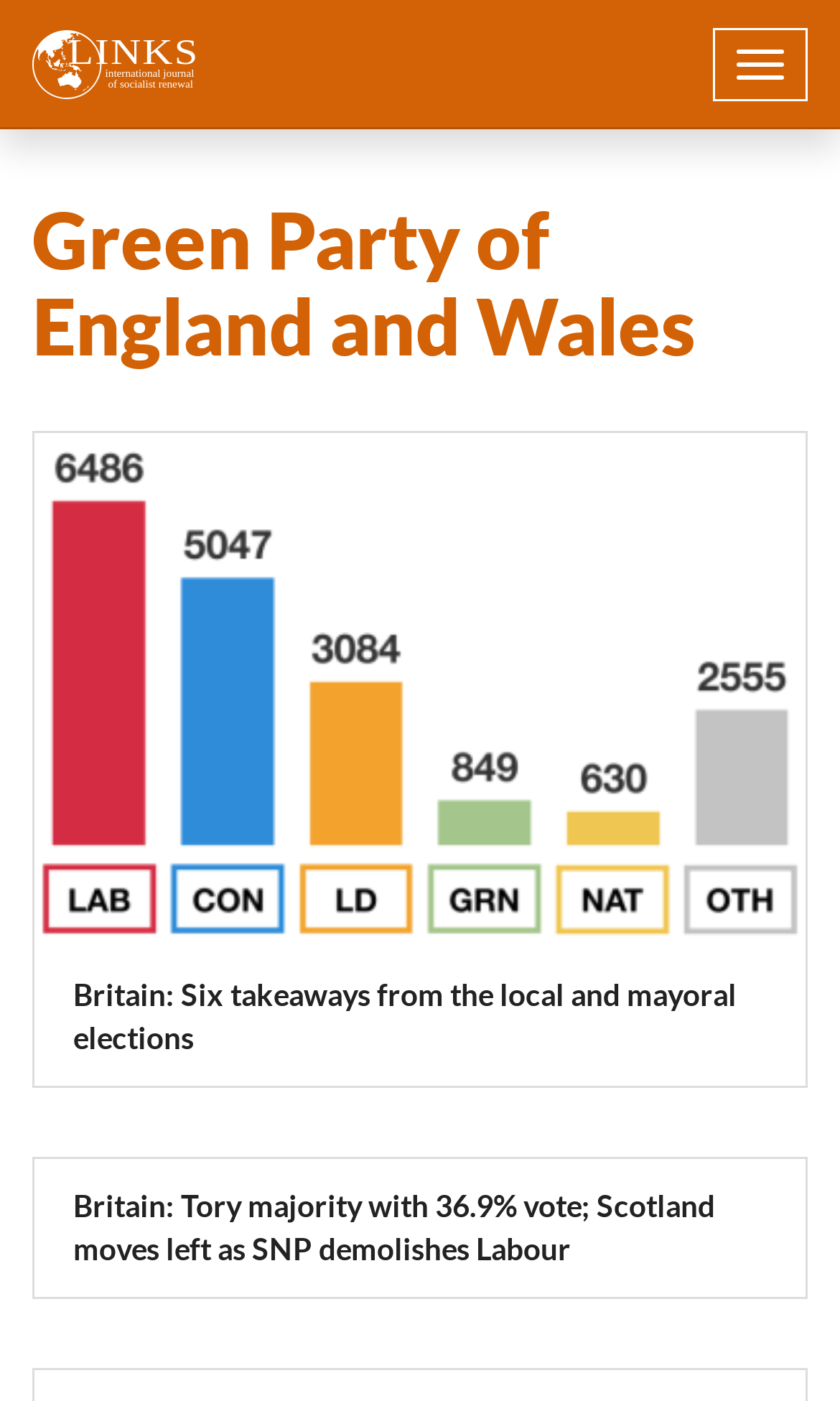Identify the text that serves as the heading for the webpage and generate it.

Green Party of England and Wales